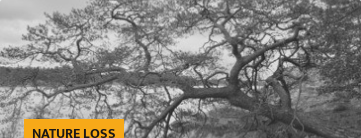Give a detailed account of what is happening in the image.

The image features a stark, black-and-white photograph of a gnarled tree, emphasizing its intricate branches that reach out towards the viewer. This visual is set against a muted backdrop, enhancing the sense of desolation and emphasizing themes of nature loss. At the bottom left corner of the image, a bold, yellow banner reads "NATURE LOSS," drawing attention to the urgent environmental issues being highlighted. This striking combination of imagery and text serves to evoke a profound awareness of the consequences of ecological degradation and the importance of conservation efforts.